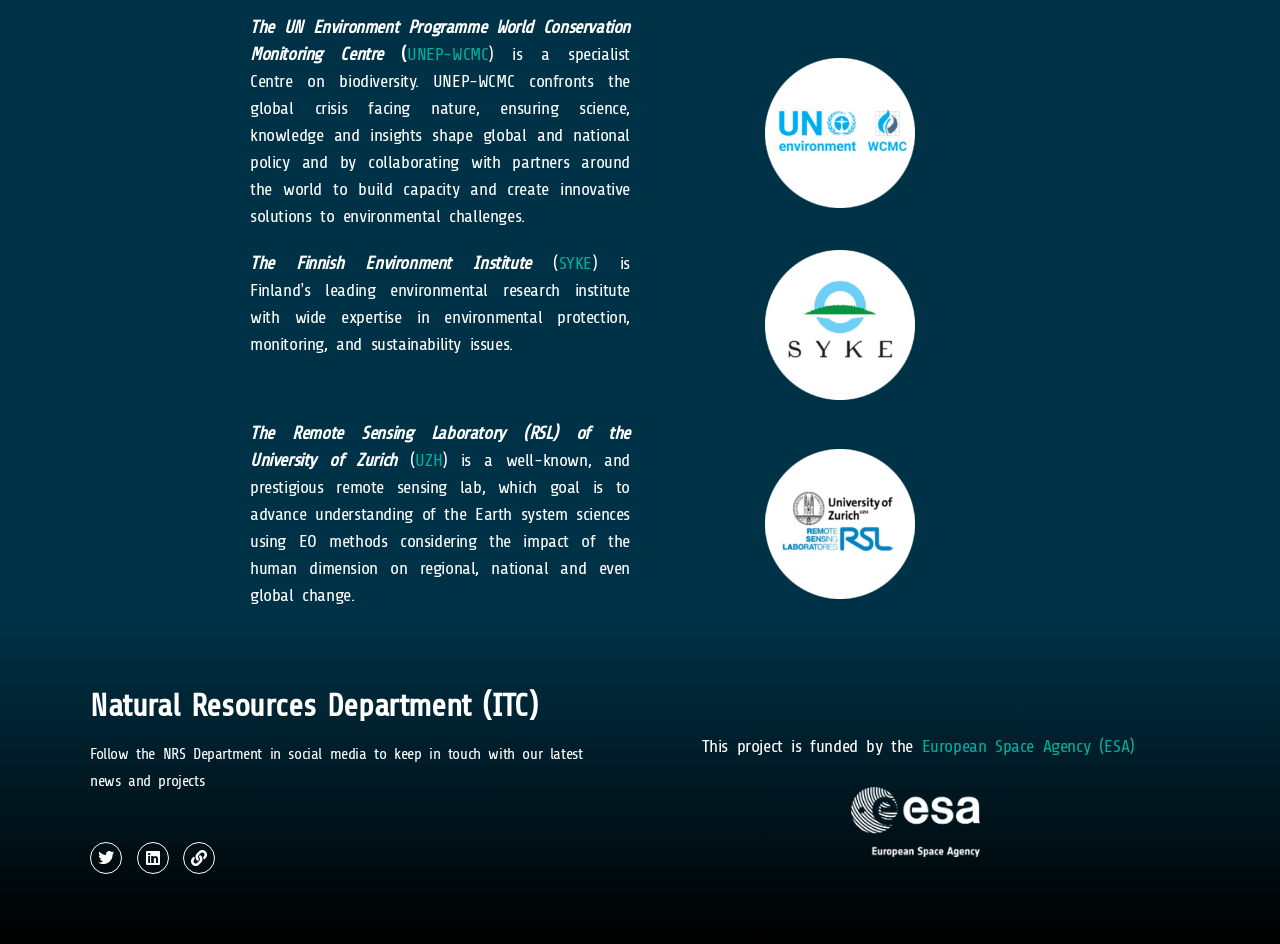What is the Finnish Environment Institute's expertise in?
Look at the image and respond with a single word or a short phrase.

environmental protection, monitoring, and sustainability issues